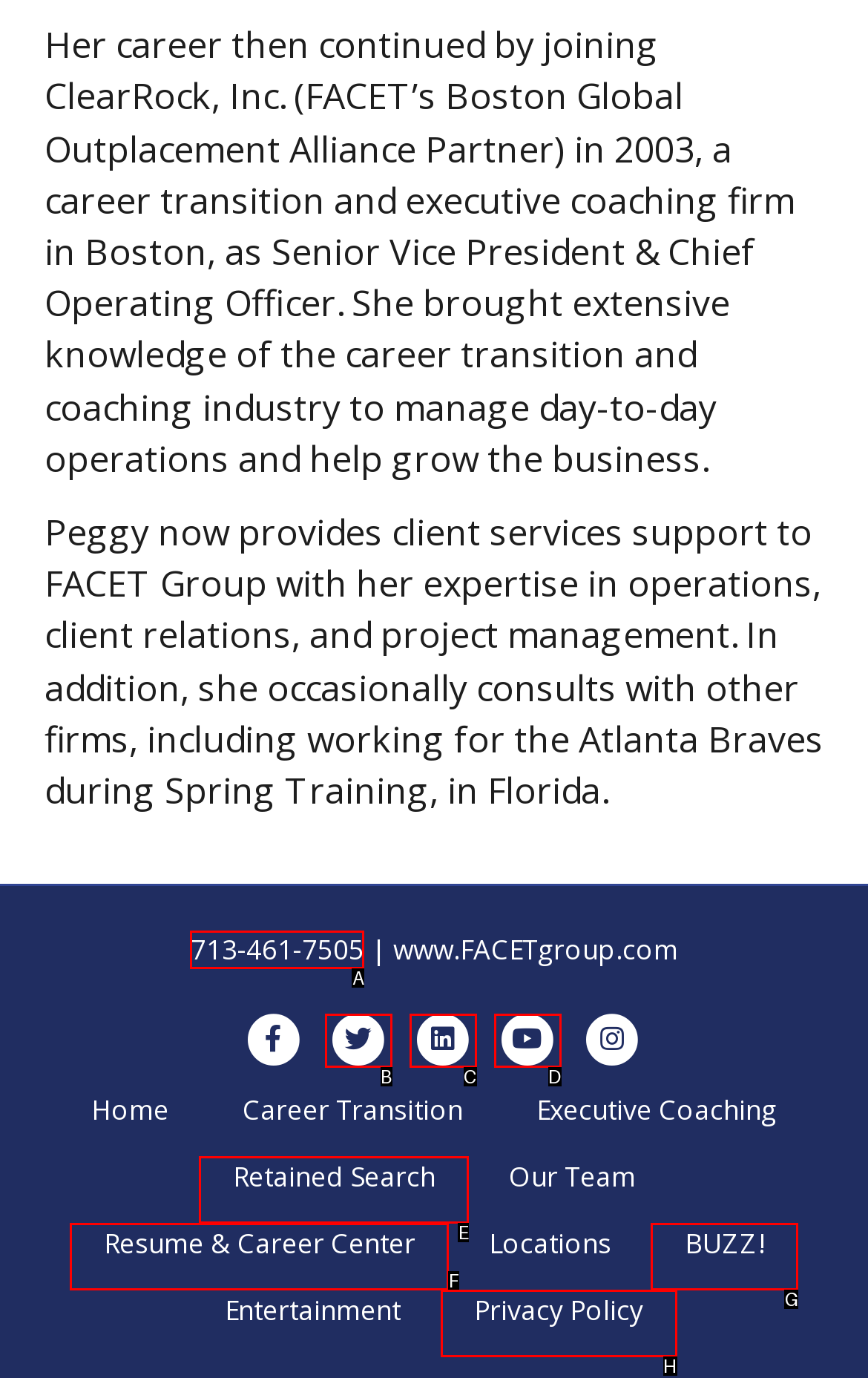Find the HTML element that matches the description provided: innovation
Answer using the corresponding option letter.

None